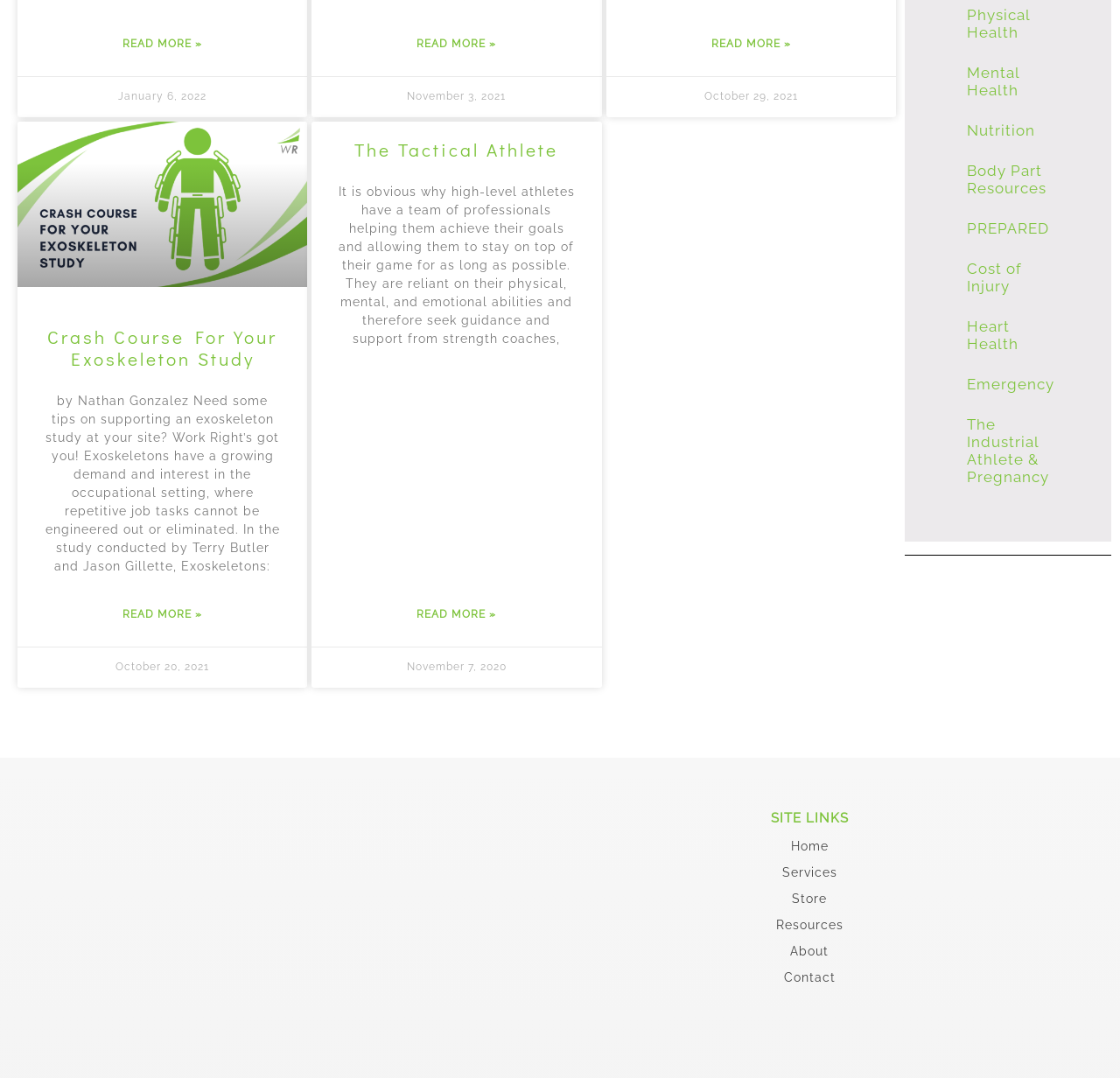Bounding box coordinates should be in the format (top-left x, top-left y, bottom-right x, bottom-right y) and all values should be floating point numbers between 0 and 1. Determine the bounding box coordinate for the UI element described as: Heart Health

[0.848, 0.284, 0.952, 0.338]